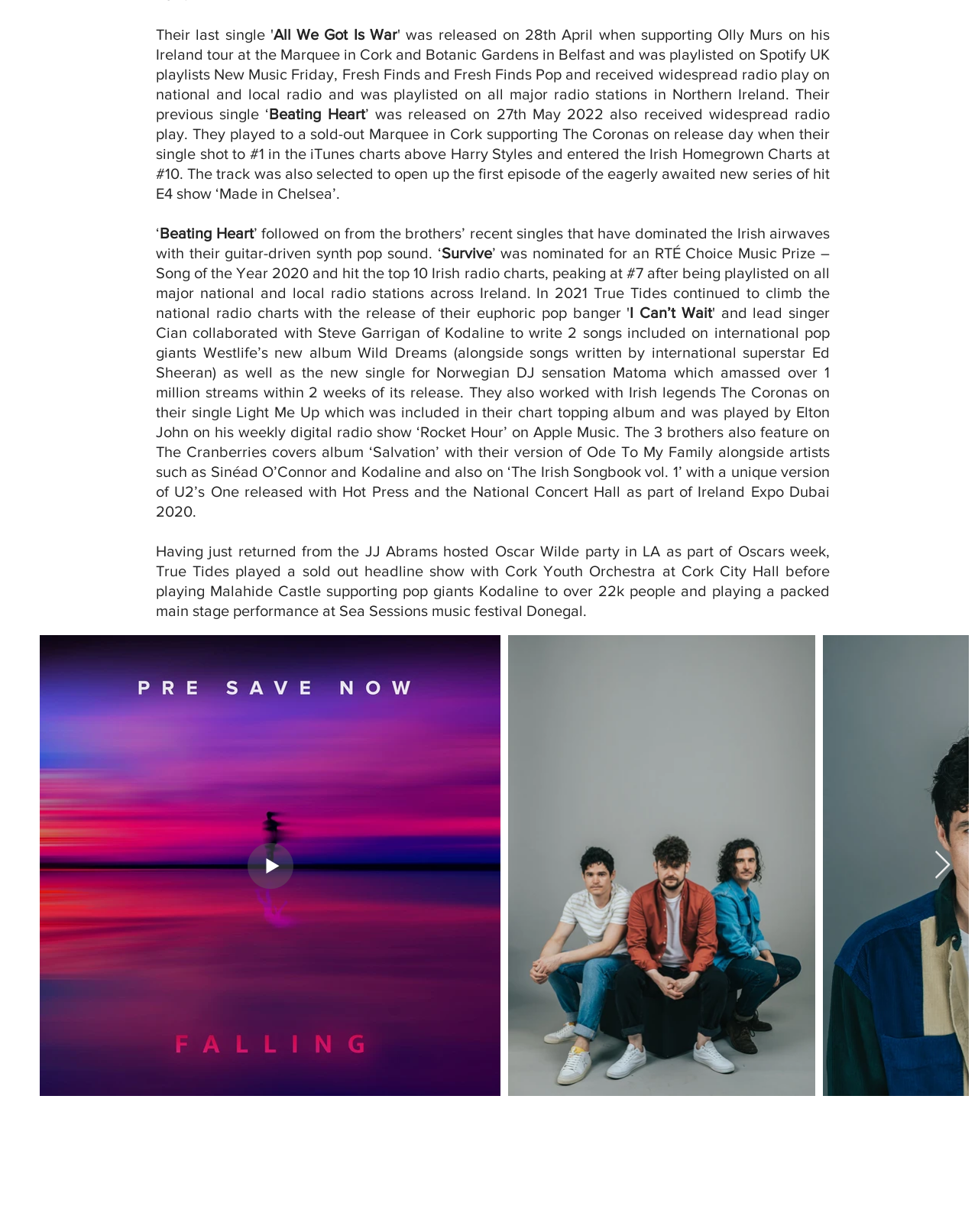What is the name of the band?
Answer with a single word or phrase by referring to the visual content.

True Tides